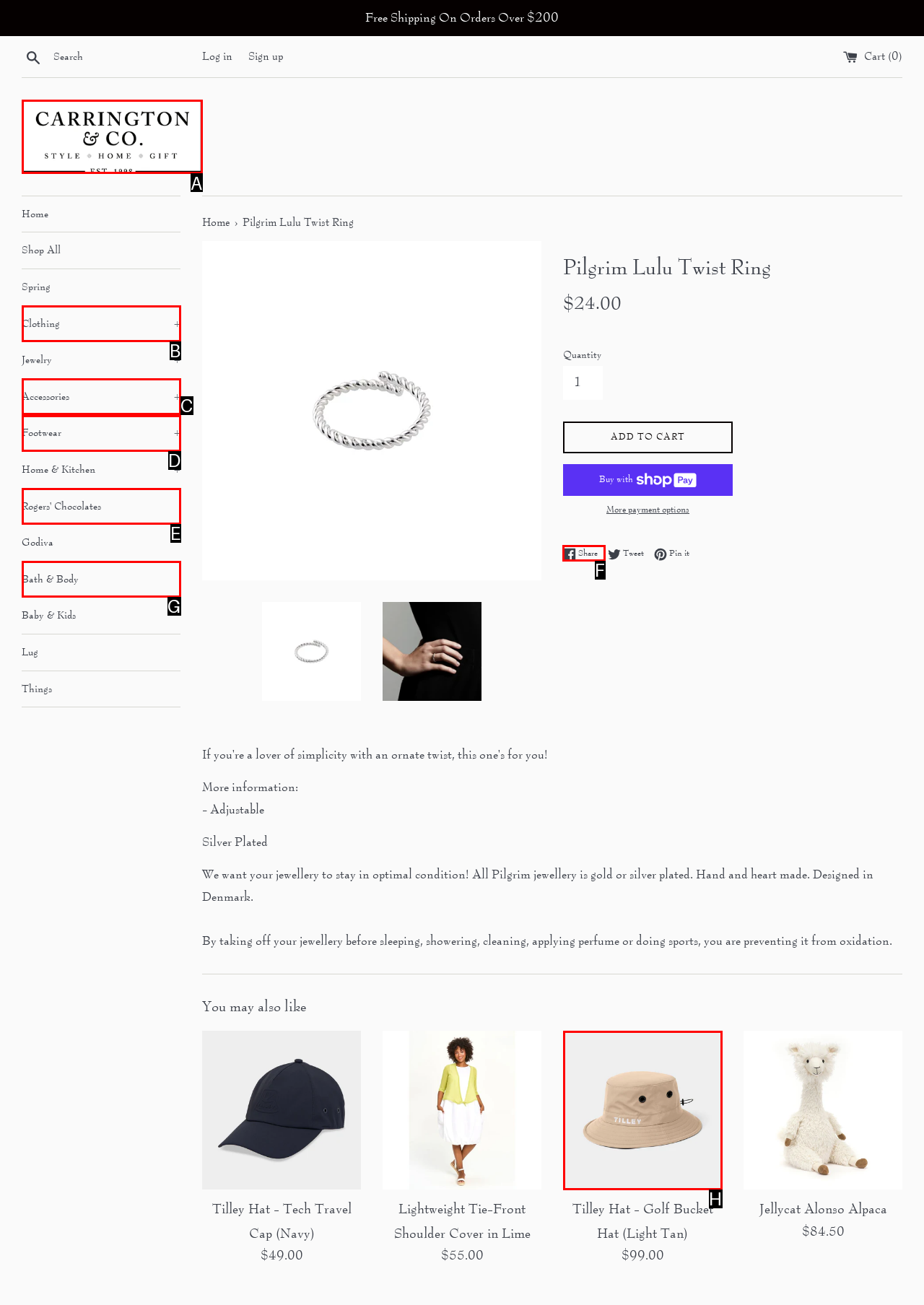Determine which option should be clicked to carry out this task: Share on Facebook
State the letter of the correct choice from the provided options.

F